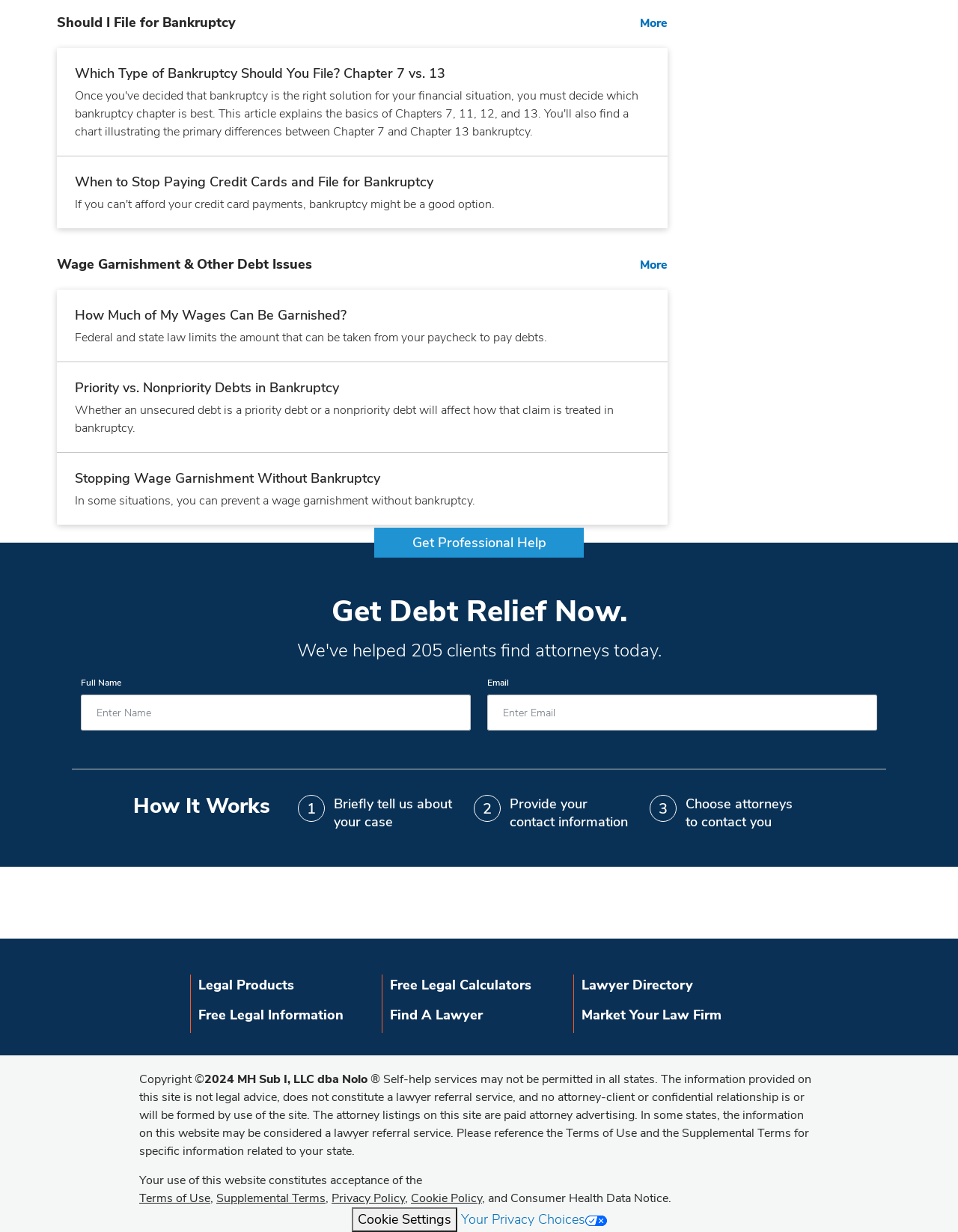Please specify the bounding box coordinates of the element that should be clicked to execute the given instruction: 'Click the 'Should I File for Bankruptcy More' tab'. Ensure the coordinates are four float numbers between 0 and 1, expressed as [left, top, right, bottom].

[0.059, 0.01, 0.697, 0.027]